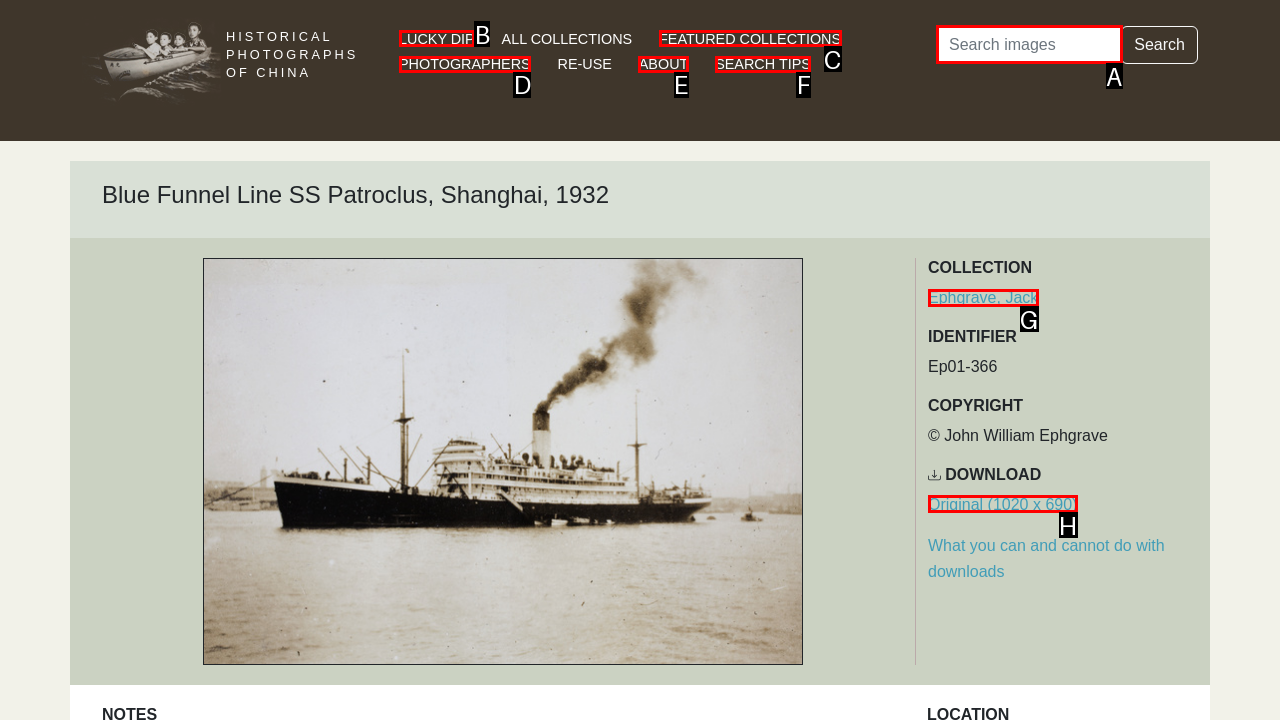What option should I click on to execute the task: Learn about the photographer? Give the letter from the available choices.

G